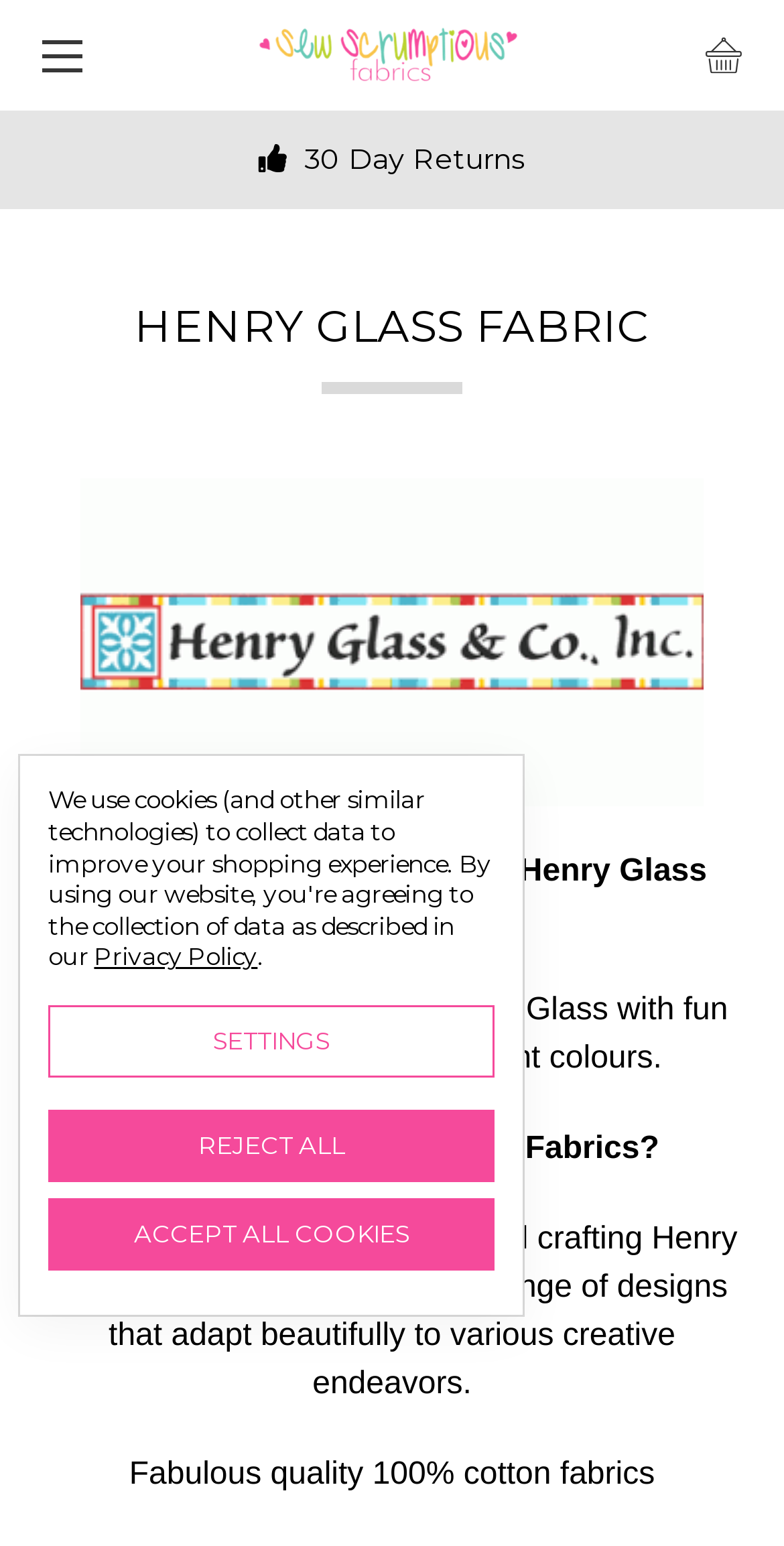Answer the question using only a single word or phrase: 
What is the name of the fabric brand?

Henry Glass